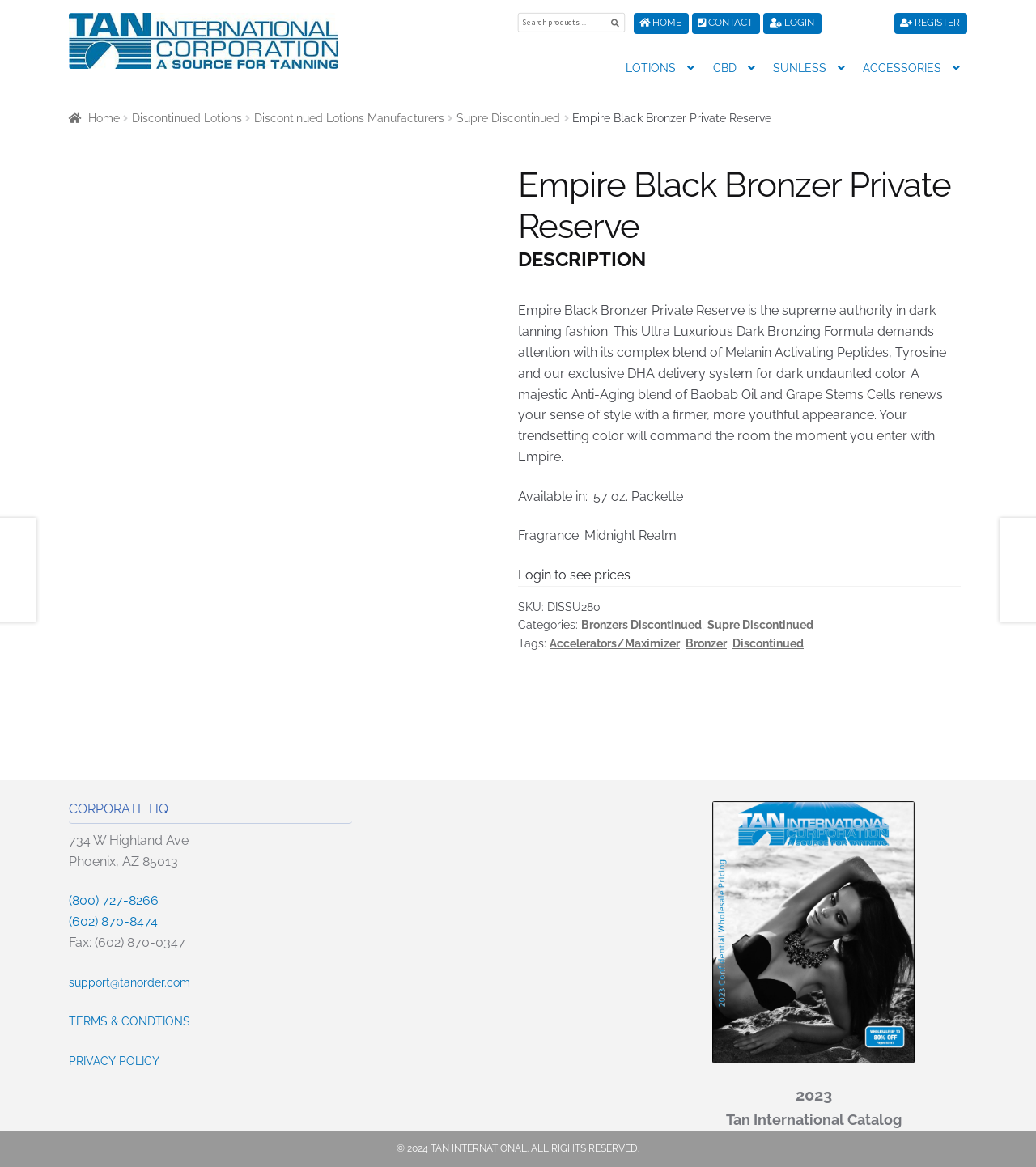What is the phone number for corporate HQ?
Answer the question based on the image using a single word or a brief phrase.

(800) 727-8266